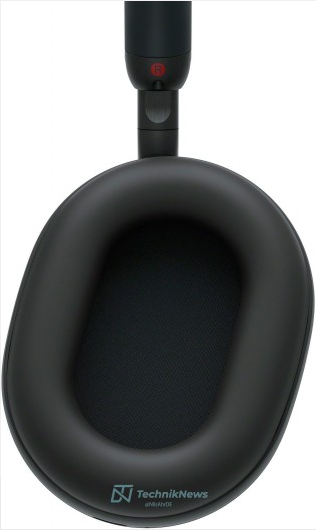Give an elaborate caption for the image.

The image showcases the earcup of the Sony WH-1000XM5 headphones, emphasizing its sleek design and premium materials. The earcup features a subtle black finish with a soft-touch texture, enhancing comfort during extended use. Notably, the distinguishing power button is now a slider-type switch, providing a more intuitive user experience. Additionally, a red indicator light is visible, suggesting operational status. The inside of the earcup appears spacious, designed to envelop the ears comfortably, ensuring effective noise-cancellation and a rich listening experience. The branding for "TechnikNews" is subtly placed at the bottom, indicating the source of the information or publication related to this model. This detailed design caters to audiophiles seeking both performance and style in their audio accessories.